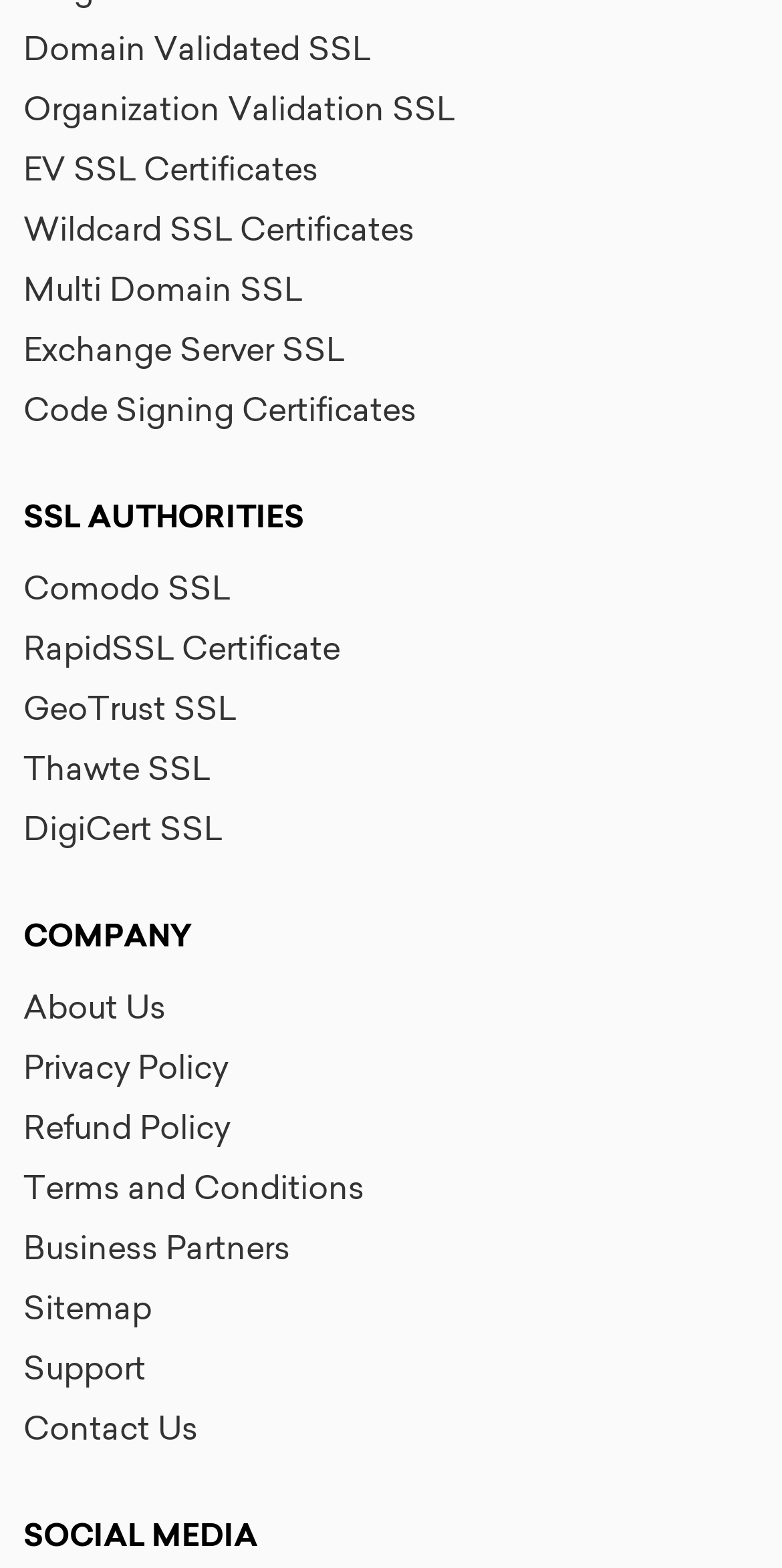What is the last link under the 'COMPANY' heading?
Please provide a single word or phrase answer based on the image.

Contact Us